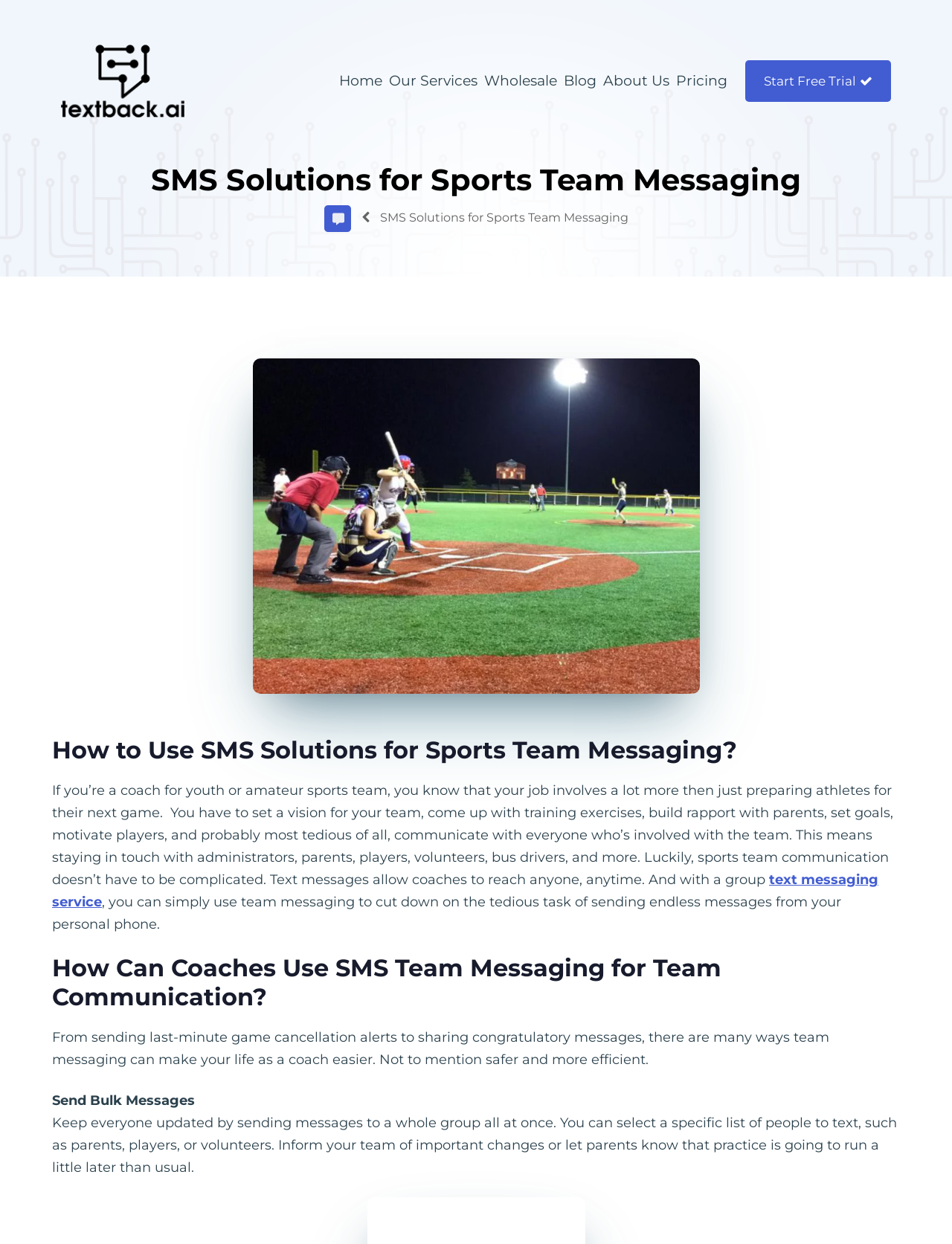Explain in detail what is displayed on the webpage.

The webpage is about SMS team messaging solutions for sports teams, specifically highlighting the benefits of using text messaging for team communication. At the top left corner, there is a logo of "Textback" accompanied by a link to the same. Next to it, there are several links to different sections of the website, including "Home", "Our Services", "Wholesale", "Blog", "About Us", and "Pricing". 

Below the navigation links, there is a prominent heading that reads "SMS Solutions for Sports Team Messaging". Underneath, there is a brief description of the service, followed by a large image related to SMS for sports teams. 

The main content of the webpage is divided into three sections. The first section, "How to Use SMS Solutions for Sports Team Messaging?", explains the challenges faced by coaches in communicating with team members and how SMS solutions can simplify this process. The second section, "How Can Coaches Use SMS Team Messaging for Team Communication?", highlights the various ways coaches can utilize SMS team messaging, such as sending last-minute game cancellation alerts and sharing congratulatory messages. 

The third section appears to be a feature description, with a heading "Send Bulk Messages" and a brief explanation of how coaches can use the service to send messages to a whole group at once. Throughout the webpage, there are several calls-to-action, including a prominent "Start Free Trial" button at the top right corner.